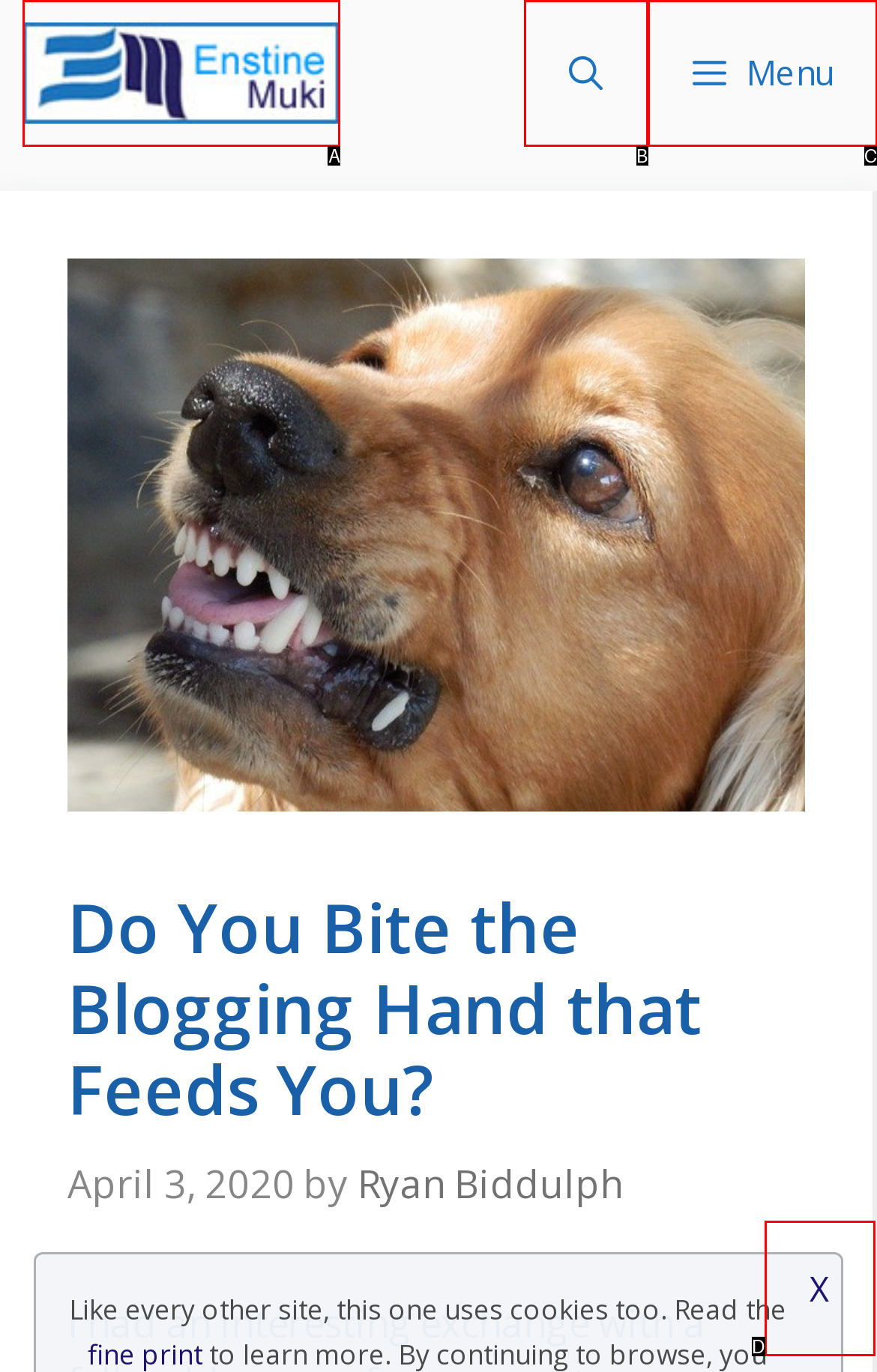From the provided choices, determine which option matches the description: X. Respond with the letter of the correct choice directly.

D